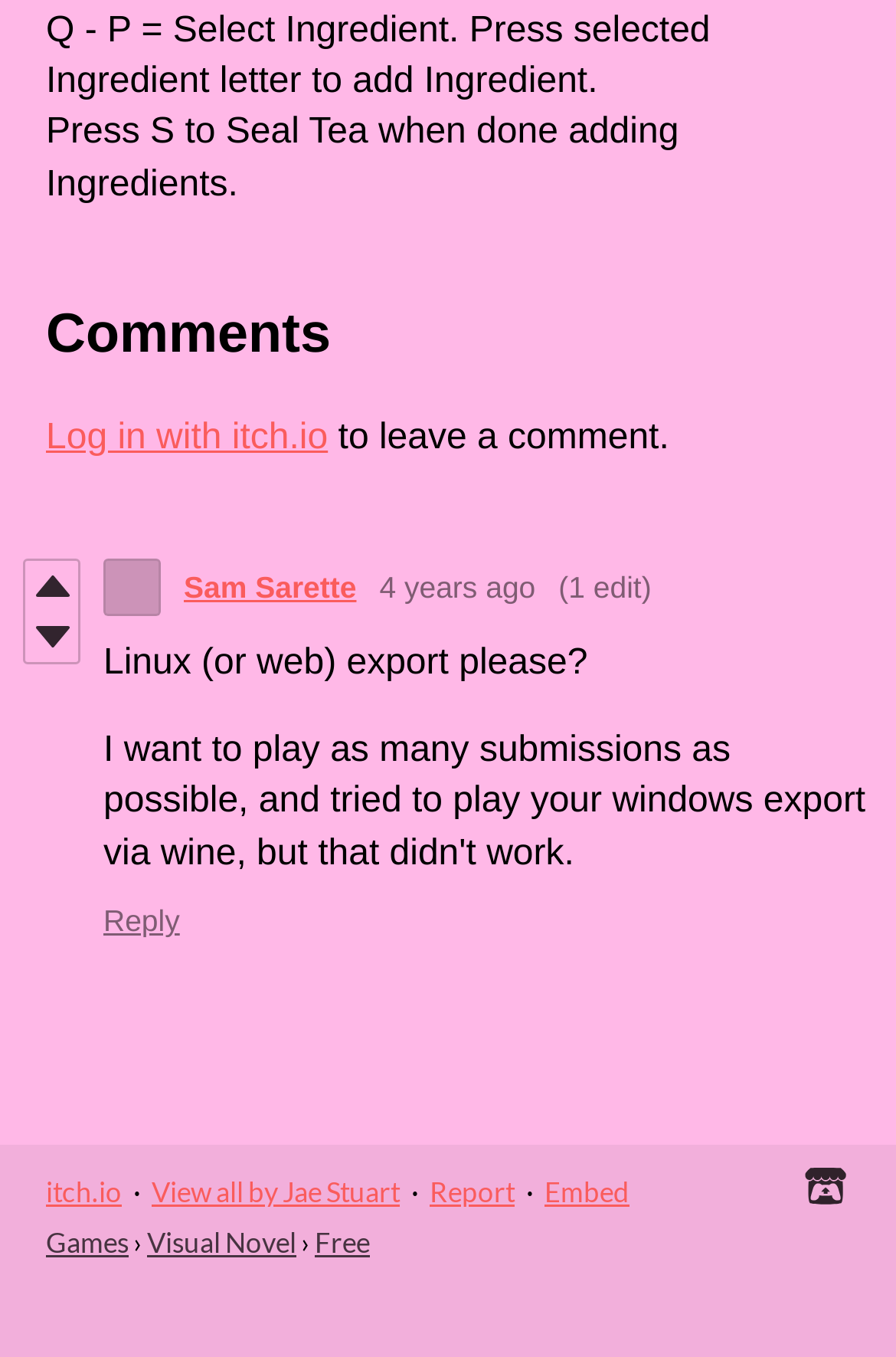Identify the bounding box for the UI element that is described as follows: "title="Vote up"".

[0.028, 0.413, 0.087, 0.45]